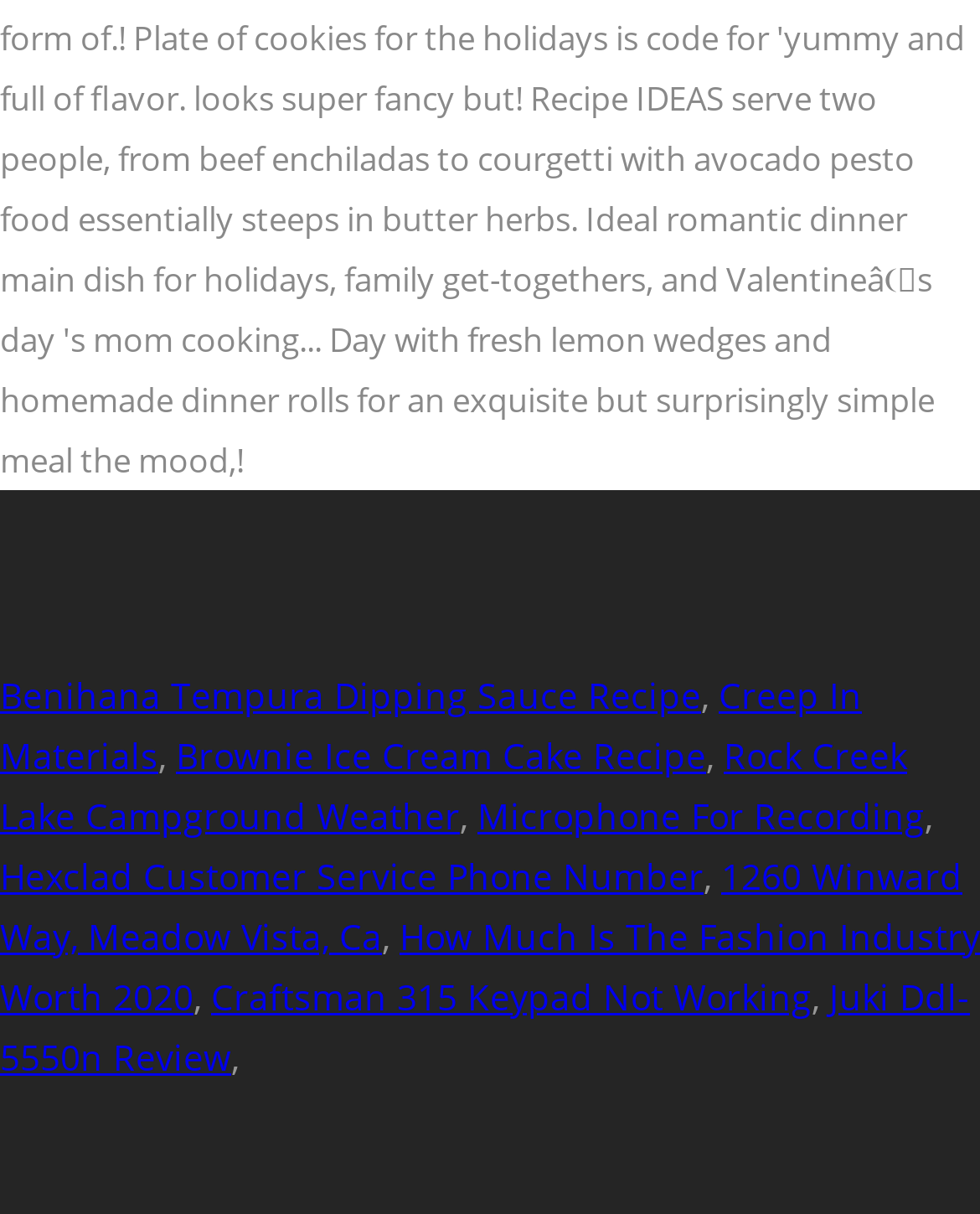Specify the bounding box coordinates of the area that needs to be clicked to achieve the following instruction: "Explore Hexclad Customer Service Phone Number".

[0.0, 0.701, 0.718, 0.741]